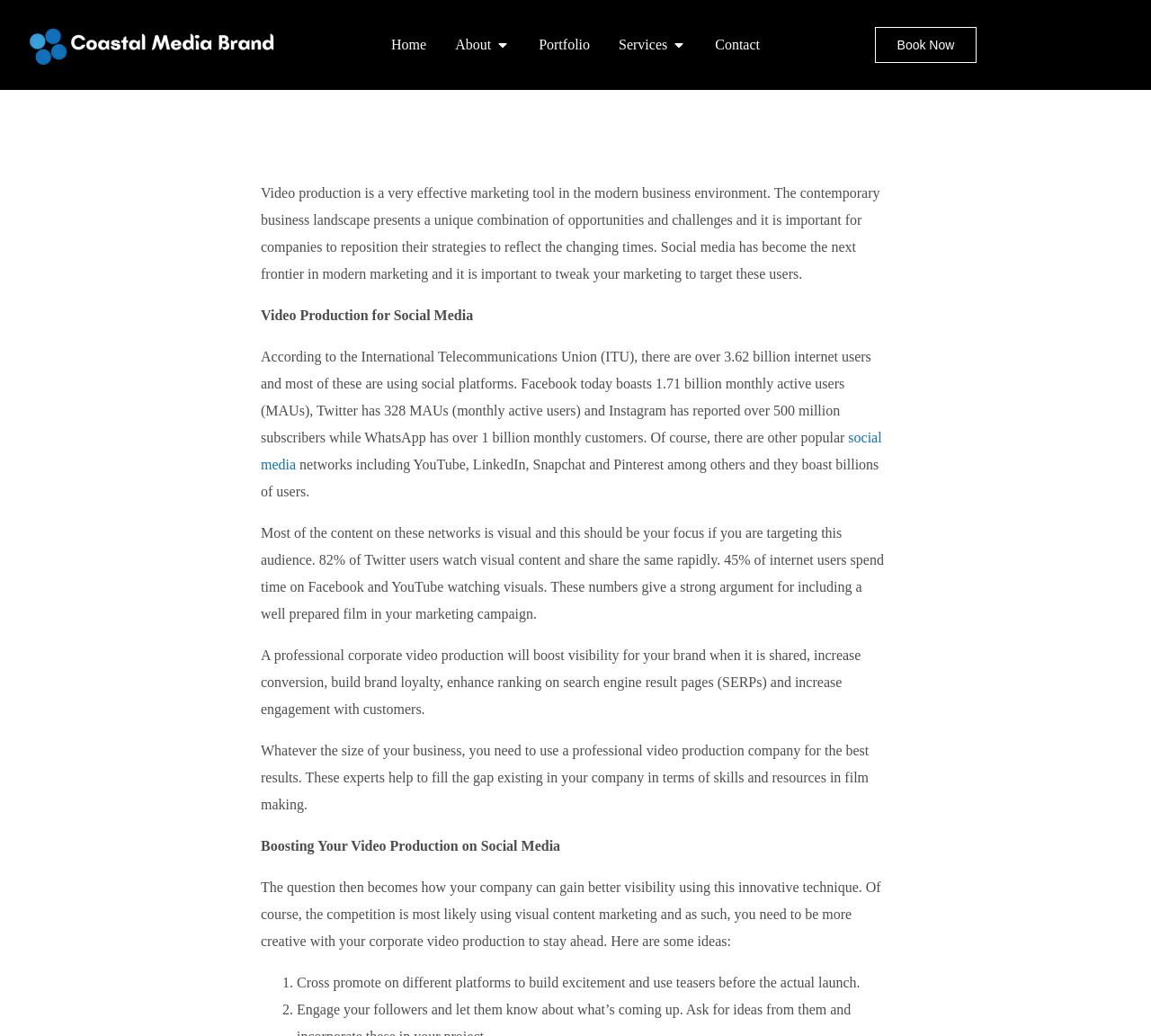What is the first idea to gain better visibility using video production on social media?
Provide a detailed and well-explained answer to the question.

The first idea is obtained from the list marker '1.' and the corresponding static text element 'Cross promote on different platforms to build excitement and use teasers before the actual launch.'.